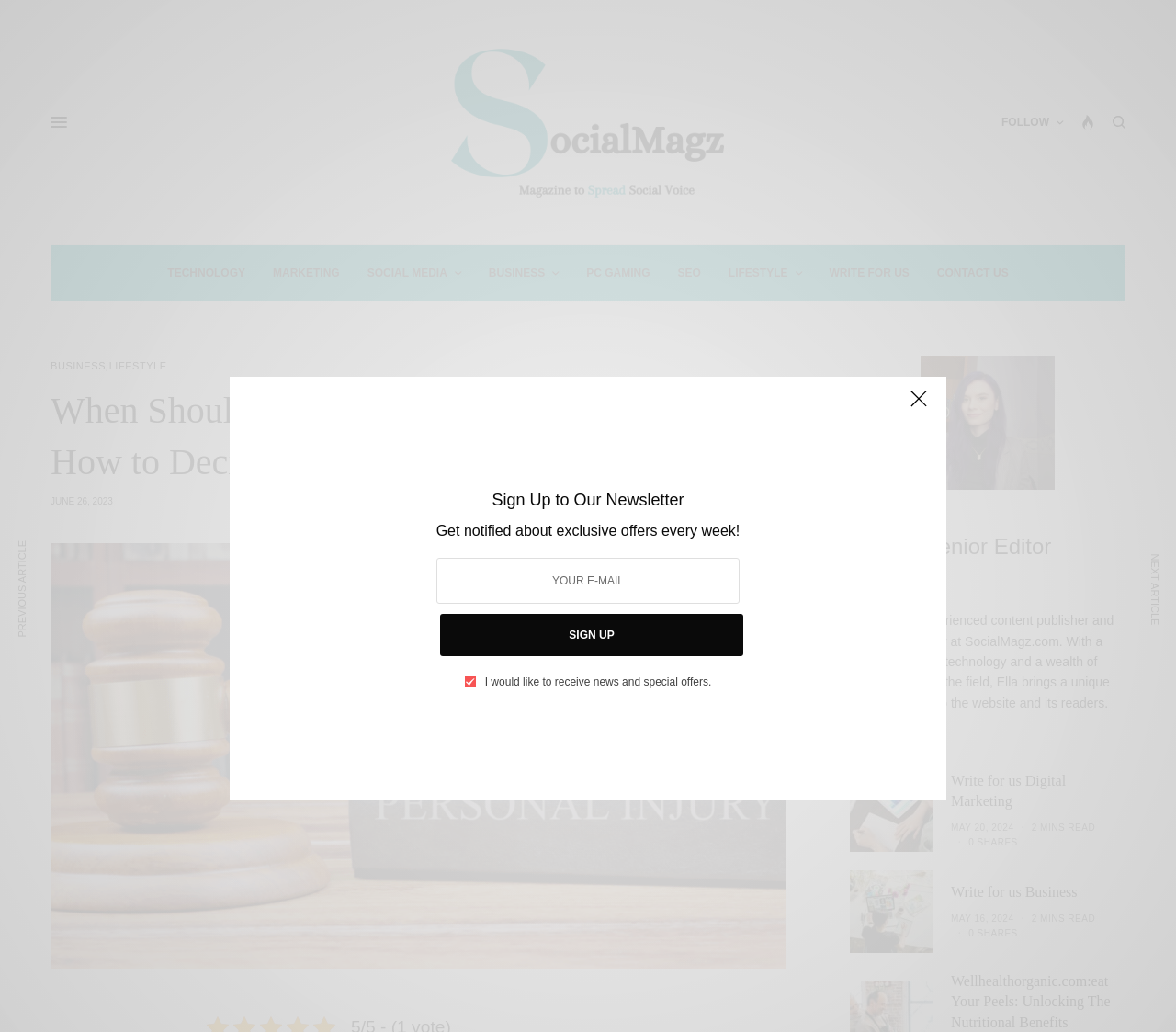Determine the bounding box coordinates for the UI element described. Format the coordinates as (top-left x, top-left y, bottom-right x, bottom-right y) and ensure all values are between 0 and 1. Element description: SIGN UP

[0.374, 0.595, 0.632, 0.636]